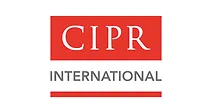Explain the image in a detailed way.

This image features the logo of CIPR International, prominently displayed with a bold red background. The acronym "CIPR" is presented in large, white letters, conveying a sense of professionalism and authority. Beneath the acronym, the word "INTERNATIONAL" is written in a smaller, gray font, adding context to the organization’s global focus. This logo represents the Chartered Institute of Public Relations International, highlighting the organization's commitment to advancing the profession of public relations on an international scale.